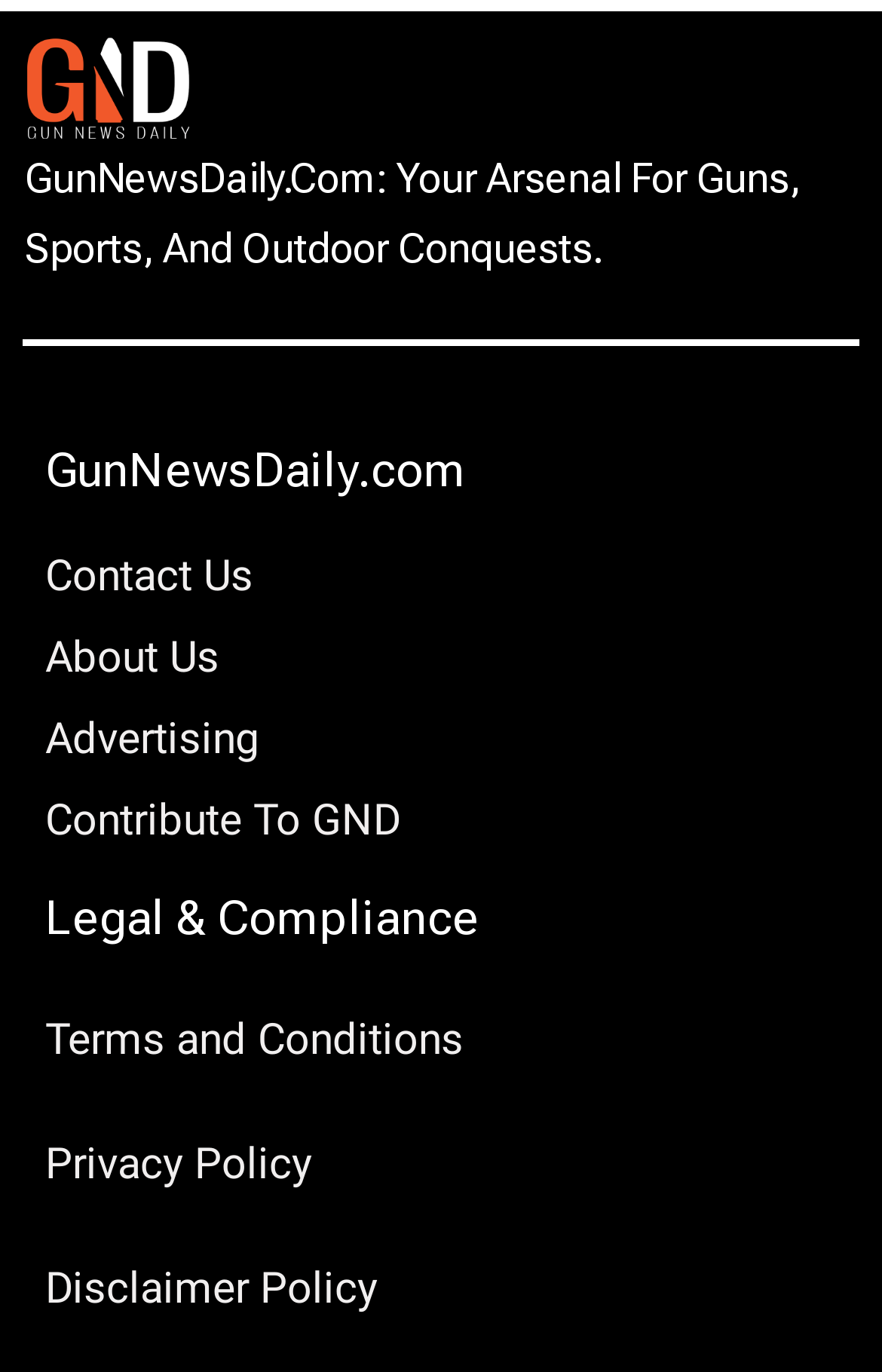Identify and provide the bounding box coordinates of the UI element described: "Advertising". The coordinates should be formatted as [left, top, right, bottom], with each number being a float between 0 and 1.

[0.051, 0.518, 0.949, 0.561]